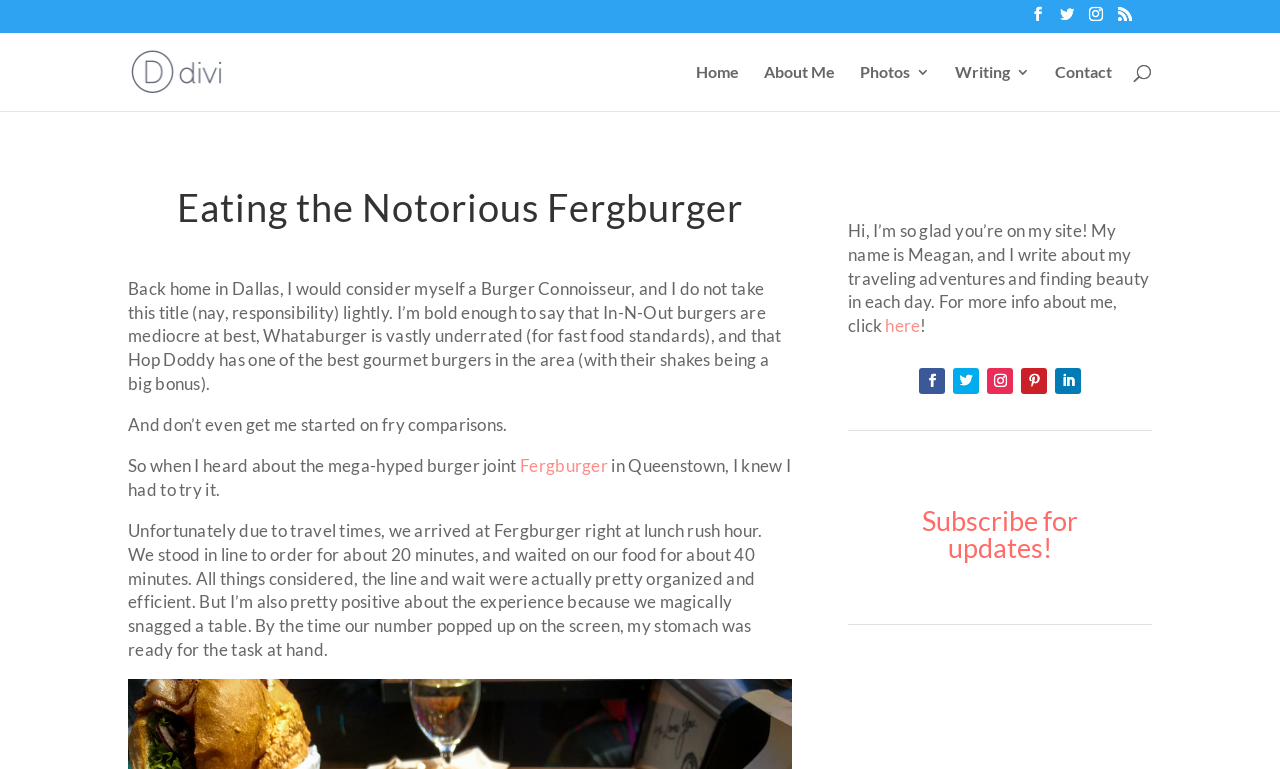Answer the question using only a single word or phrase: 
What is the author's self-proclaimed title?

Burger Connoisseur